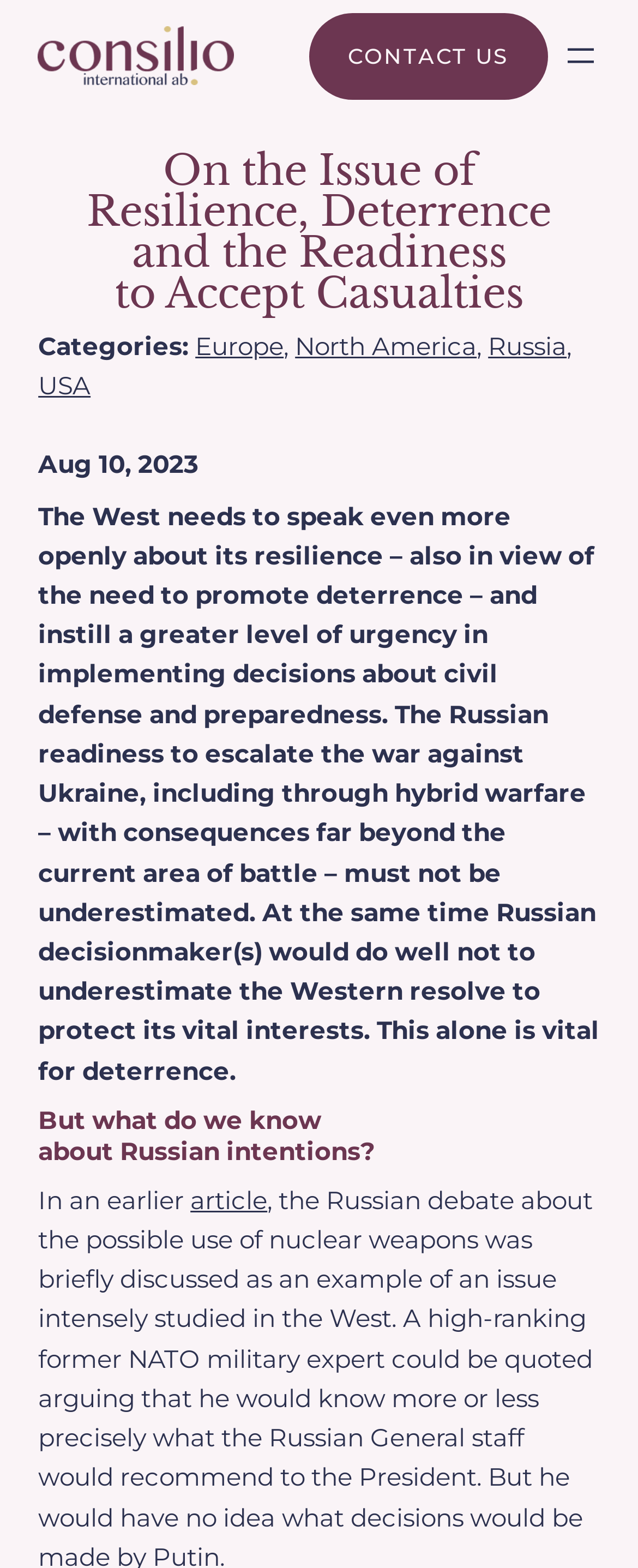Determine the bounding box coordinates for the area that needs to be clicked to fulfill this task: "Read the article". The coordinates must be given as four float numbers between 0 and 1, i.e., [left, top, right, bottom].

[0.298, 0.755, 0.419, 0.775]